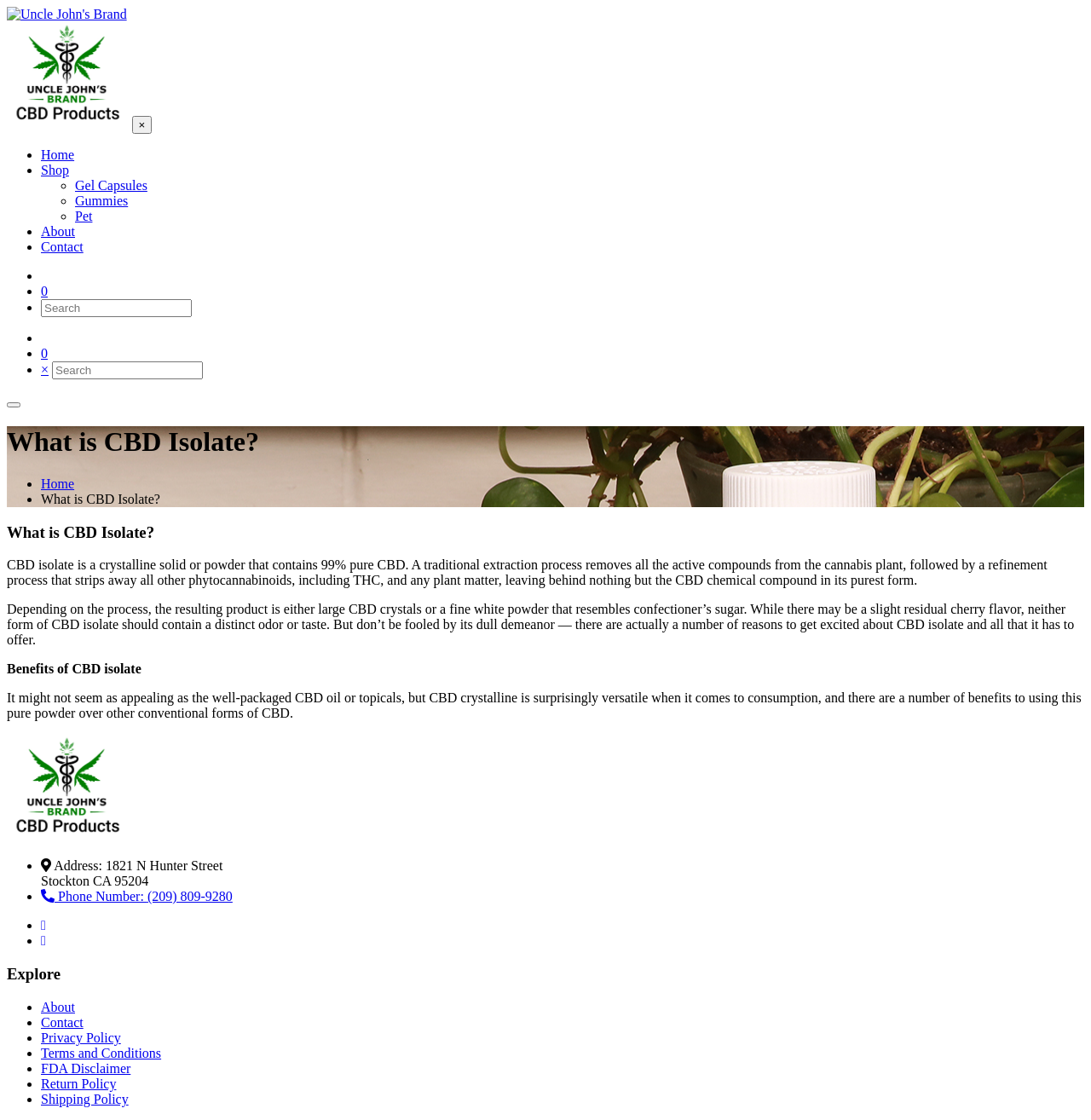Could you highlight the region that needs to be clicked to execute the instruction: "Check out the Facebook like button"?

None